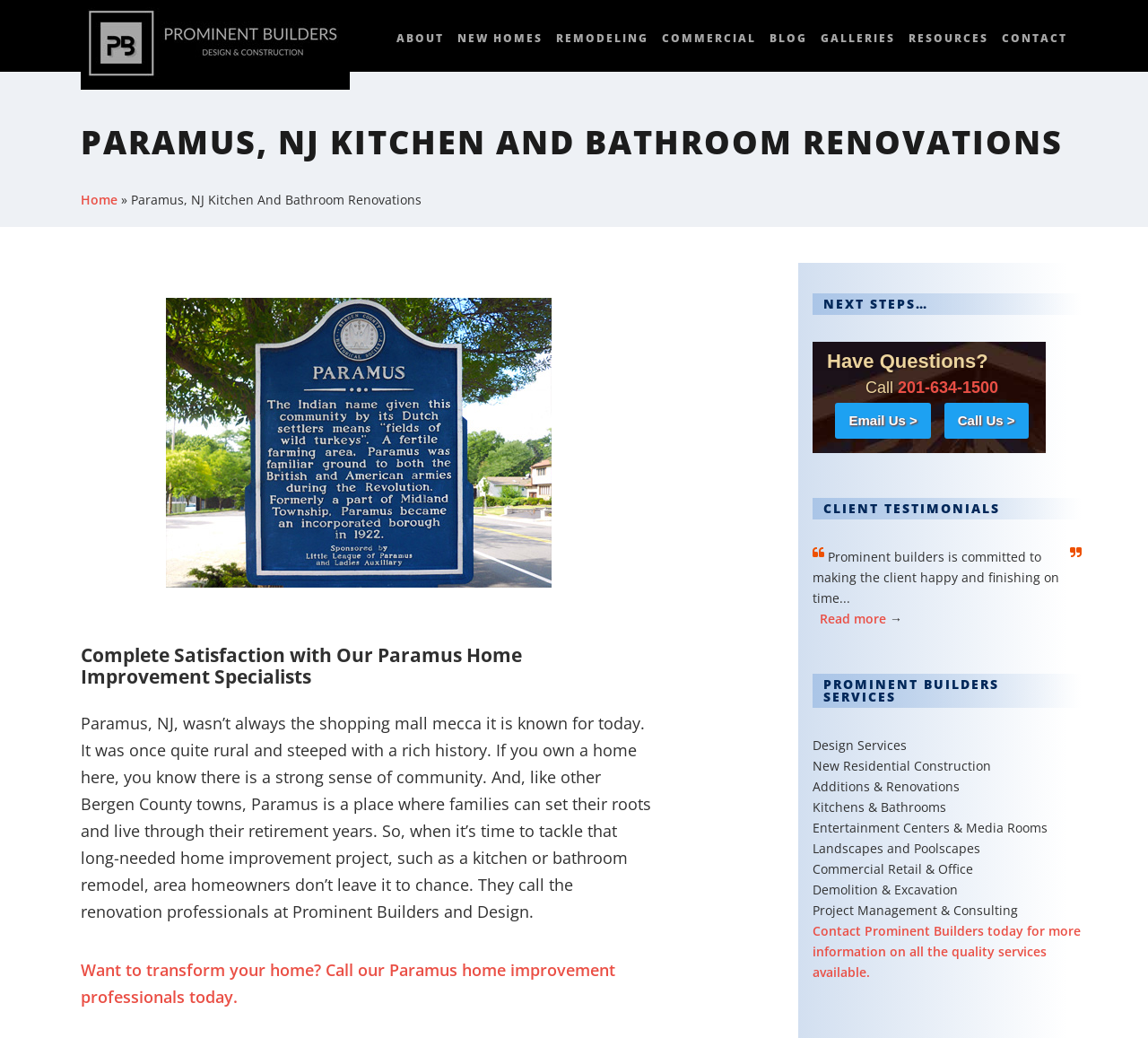What can I do if I have questions about Prominent Builders' services?
Using the image provided, answer with just one word or phrase.

Call or Email